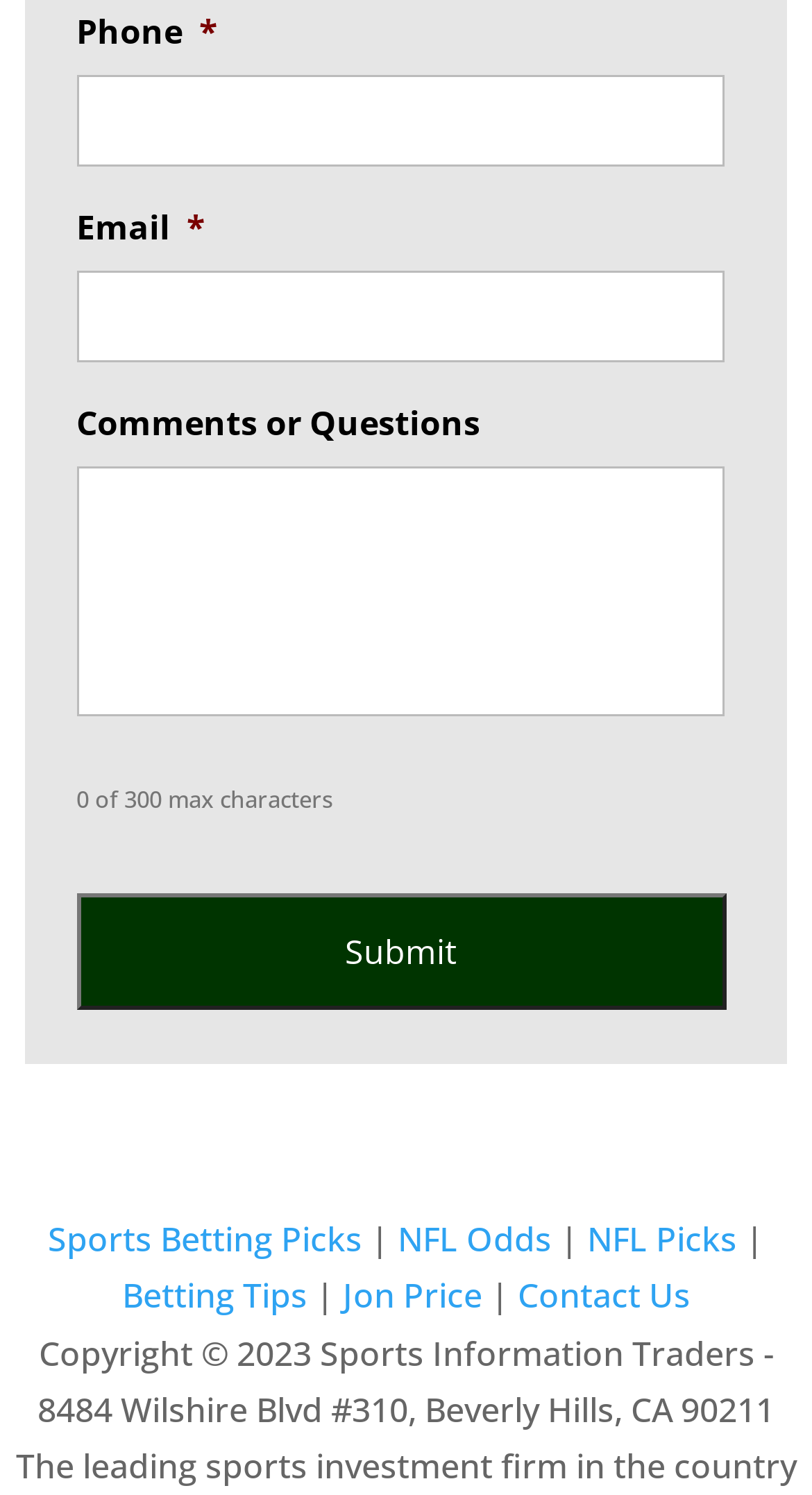Find the bounding box coordinates for the area that must be clicked to perform this action: "Submit the form".

[0.094, 0.598, 0.894, 0.676]